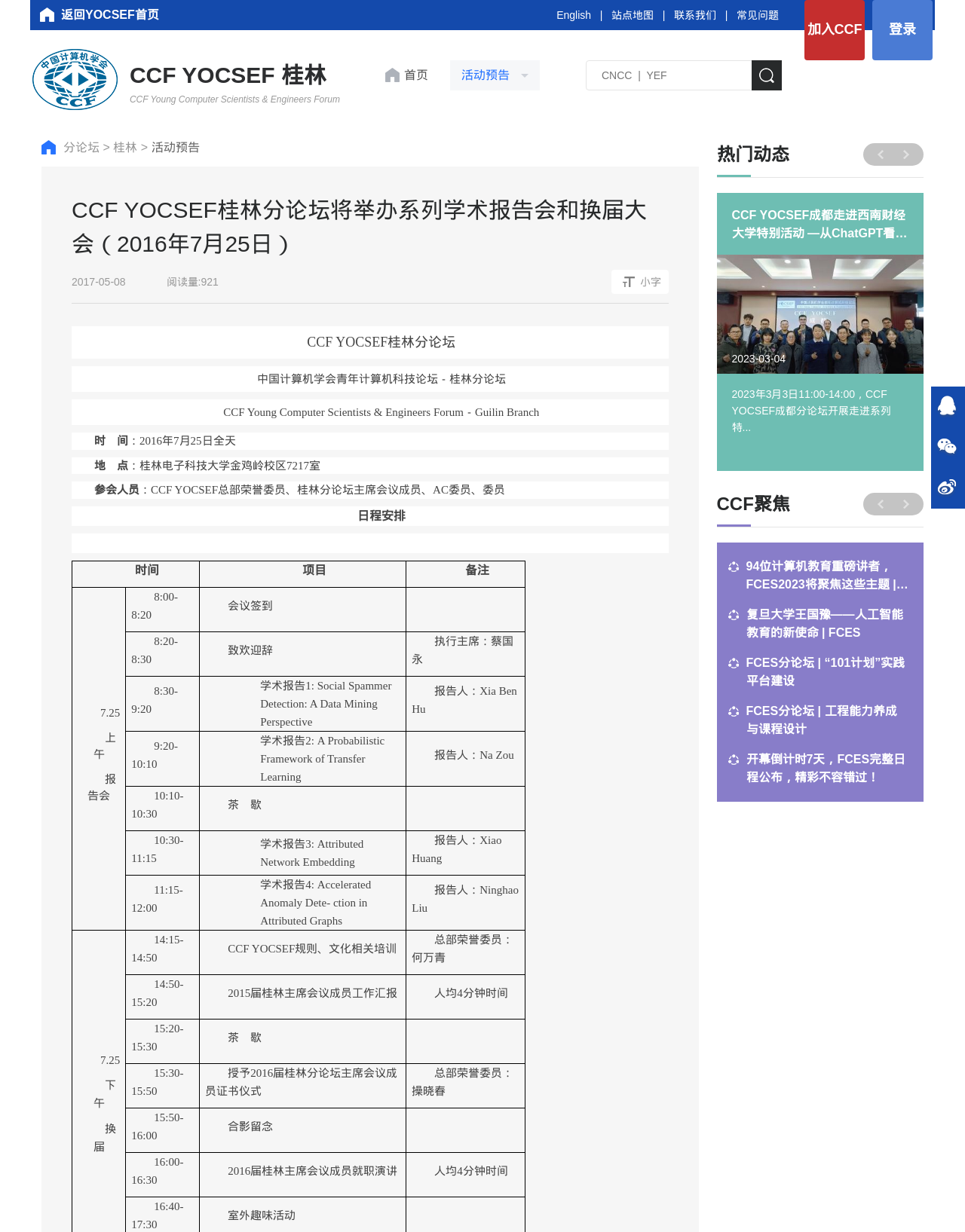Find the bounding box coordinates for the element that must be clicked to complete the instruction: "Click the '分论坛' link". The coordinates should be four float numbers between 0 and 1, indicated as [left, top, right, bottom].

[0.066, 0.114, 0.107, 0.125]